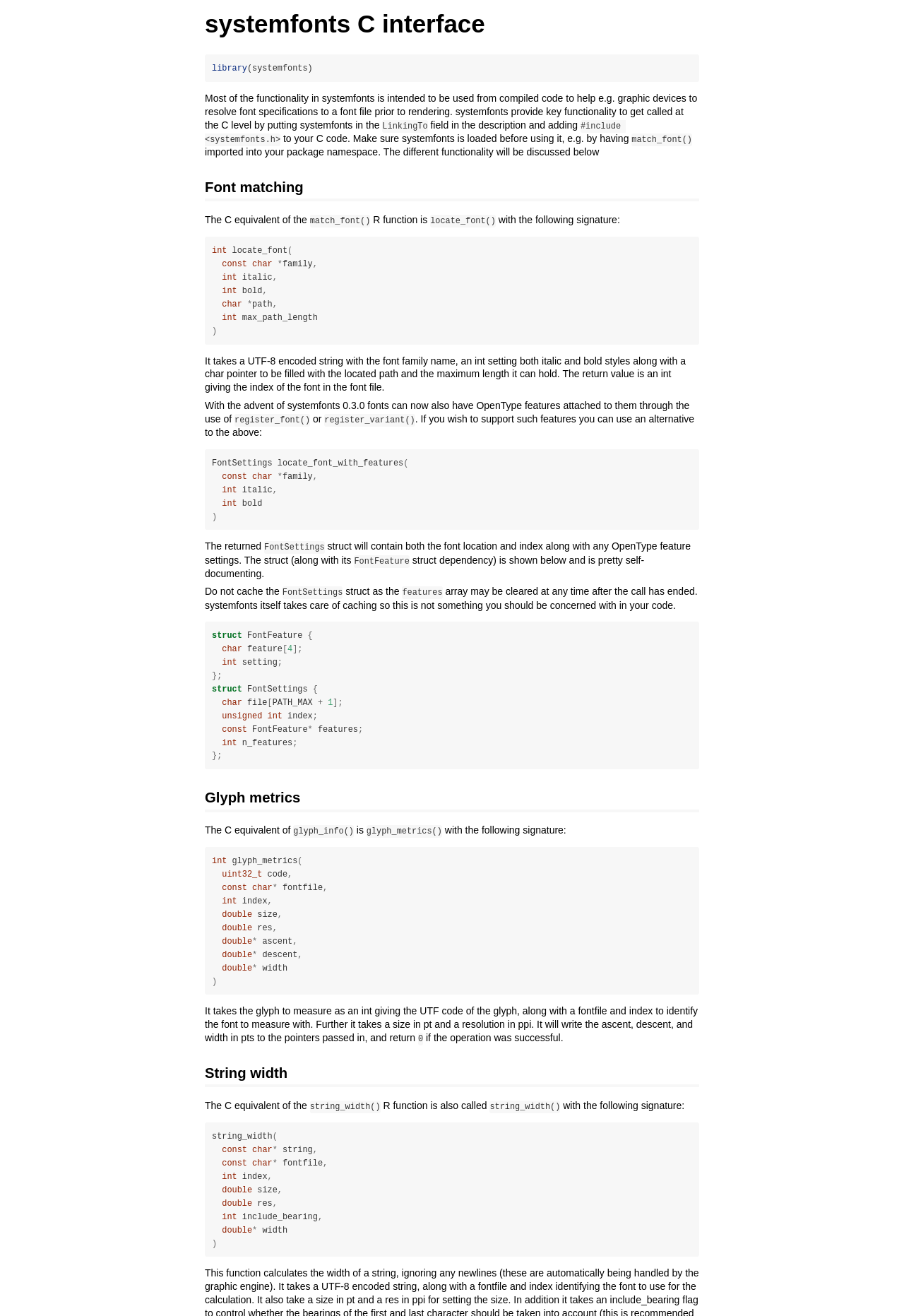What is the struct that contains font location and index?
Please respond to the question thoroughly and include all relevant details.

The webpage explains that the returned FontSettings struct will contain both the font location and index along with any OpenType feature settings.